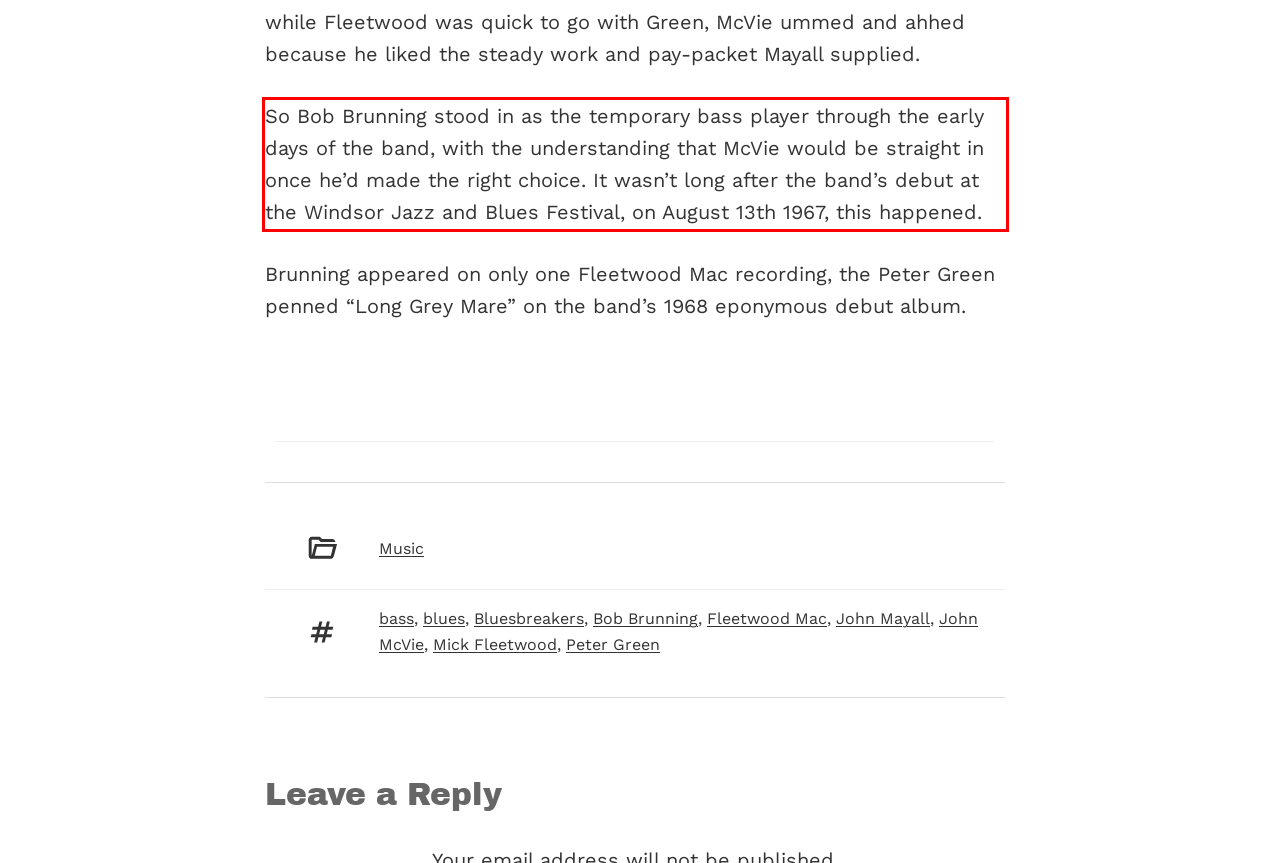Please examine the webpage screenshot containing a red bounding box and use OCR to recognize and output the text inside the red bounding box.

So Bob Brunning stood in as the temporary bass player through the early days of the band, with the understanding that McVie would be straight in once he’d made the right choice. It wasn’t long after the band’s debut at the Windsor Jazz and Blues Festival, on August 13th 1967, this happened.